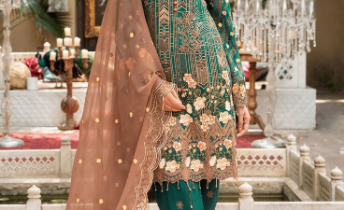What is the color of the dupatta?
Could you give a comprehensive explanation in response to this question?

According to the caption, the model complements her look with a flowing brown dupatta adorned with delicate golden dots, indicating that the dupatta is brown in color.